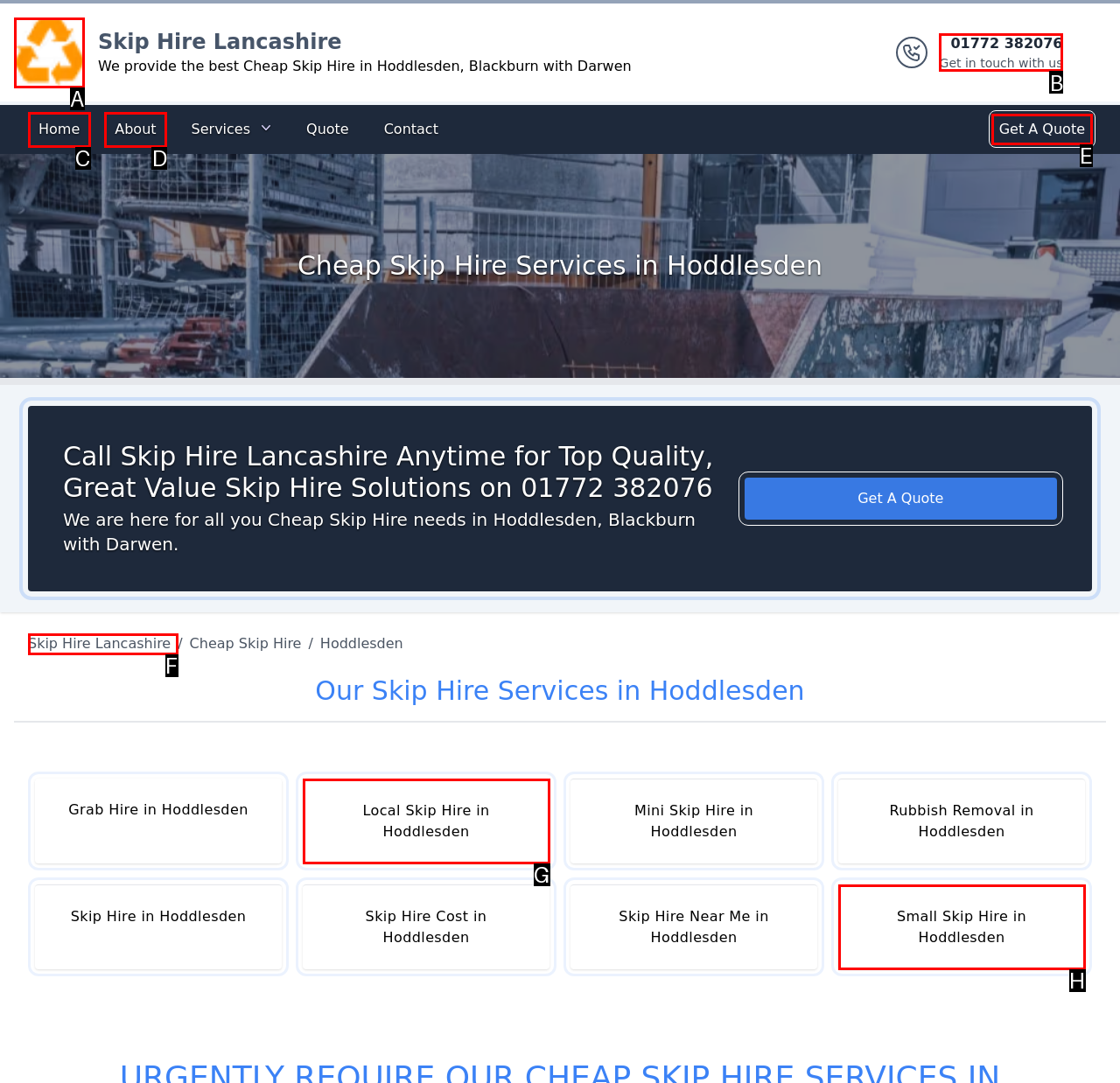Choose the UI element to click on to achieve this task: Get in touch with us using the phone number. Reply with the letter representing the selected element.

B